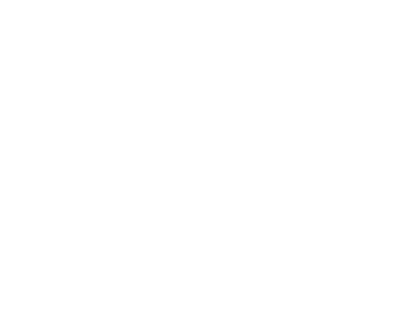Give a detailed account of the contents of the image.

The image features a sleek illustration of a party bus, prominently showcased as part of the promotional material for a car hire service in Tonbridge. This service emphasizes luxury and style, catering specifically to events such as proms and graduations. With a promise of remarkable comfort and an exhilarating travel experience, the vehicle symbolizes an extraordinary arrival at significant occasions. The caption invites potential customers to explore the unique offerings of modern luxury cars available, particularly highlighting the party bus as an exciting option to elevate celebratory moments.